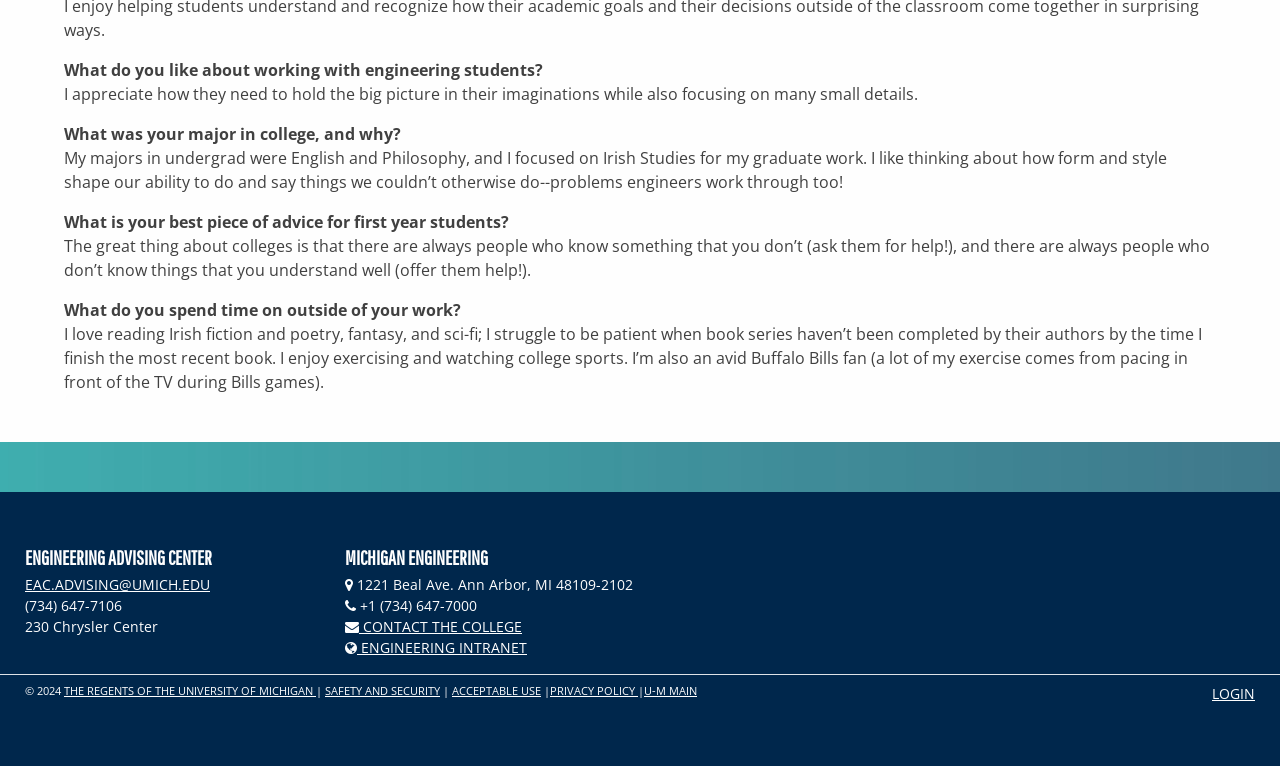Identify the bounding box of the HTML element described here: "Acceptable Use". Provide the coordinates as four float numbers between 0 and 1: [left, top, right, bottom].

[0.353, 0.892, 0.423, 0.912]